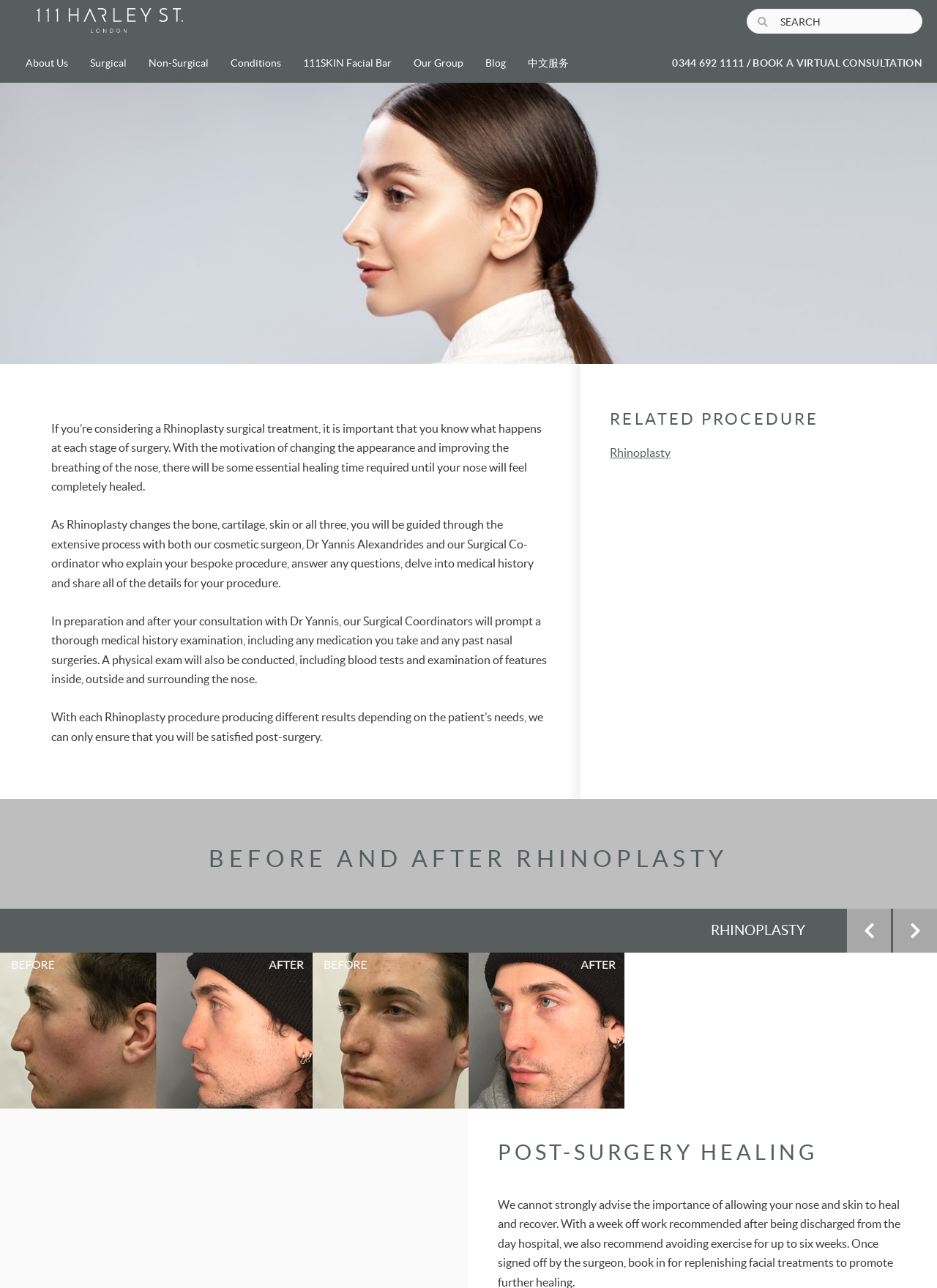Can you determine the bounding box coordinates of the area that needs to be clicked to fulfill the following instruction: "Click the logo"?

[0.039, 0.006, 0.195, 0.028]